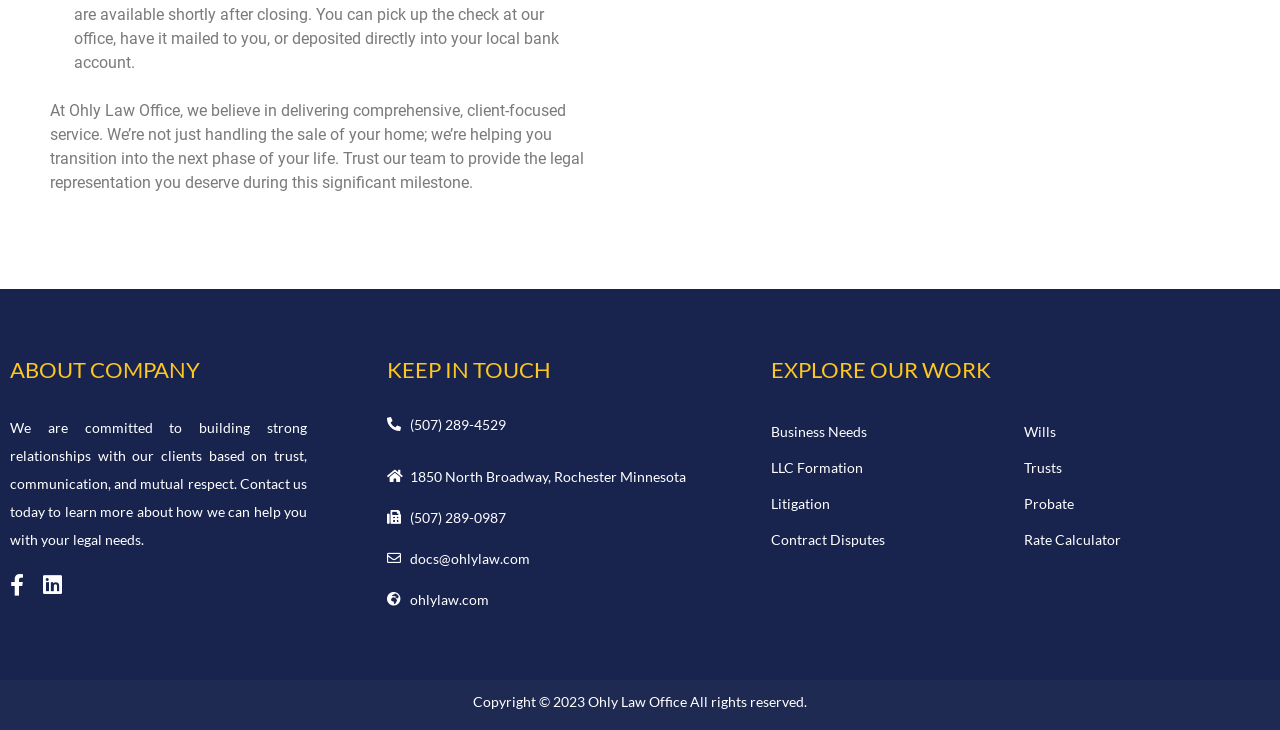Please find the bounding box coordinates of the section that needs to be clicked to achieve this instruction: "Learn more about the company".

[0.008, 0.491, 0.24, 0.521]